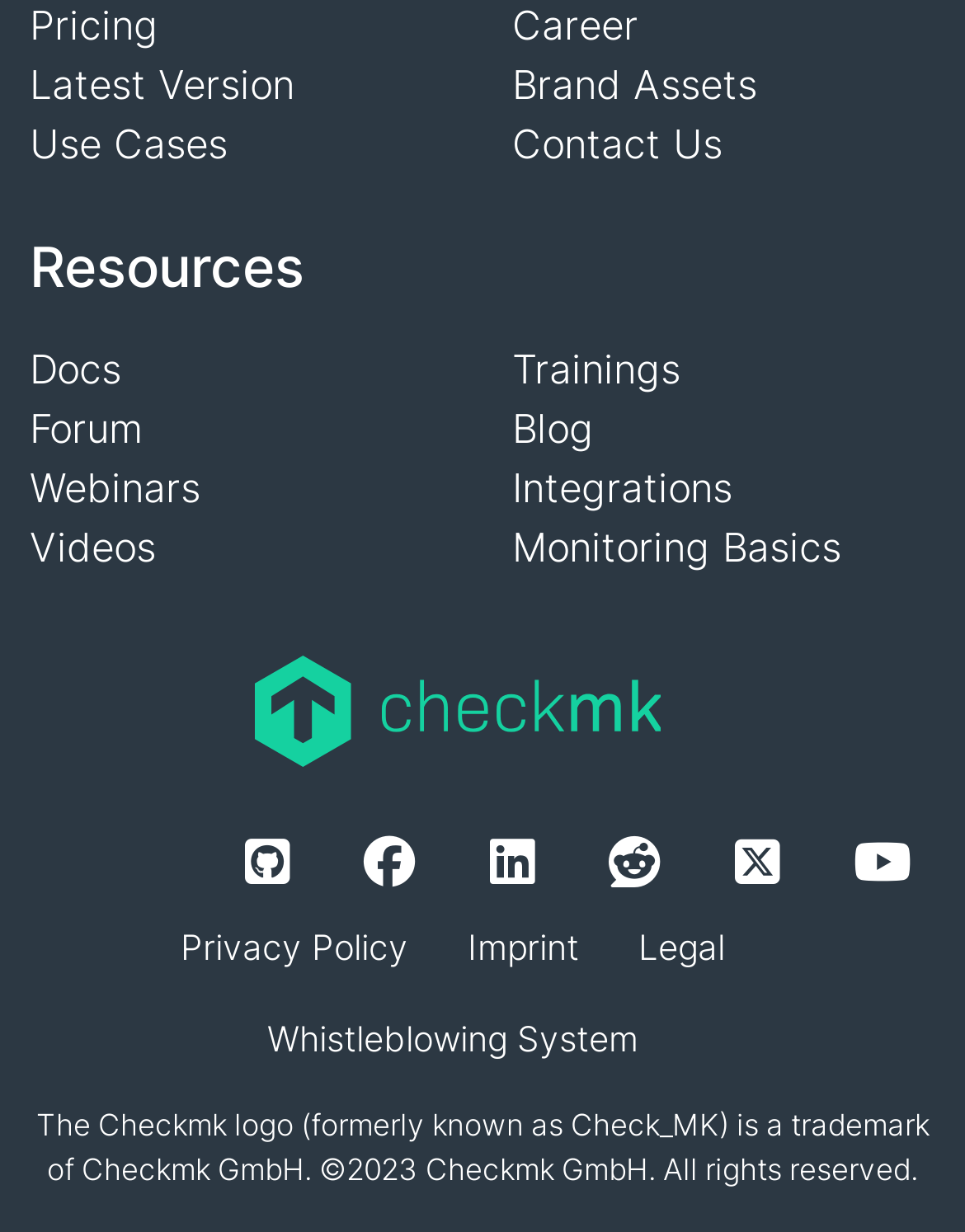What is the name of the logo?
Using the details shown in the screenshot, provide a comprehensive answer to the question.

The name of the logo can be found at the top of the webpage, where it says 'The Checkmk logo (formerly known as Check_MK) is a trademark of Checkmk GmbH.'